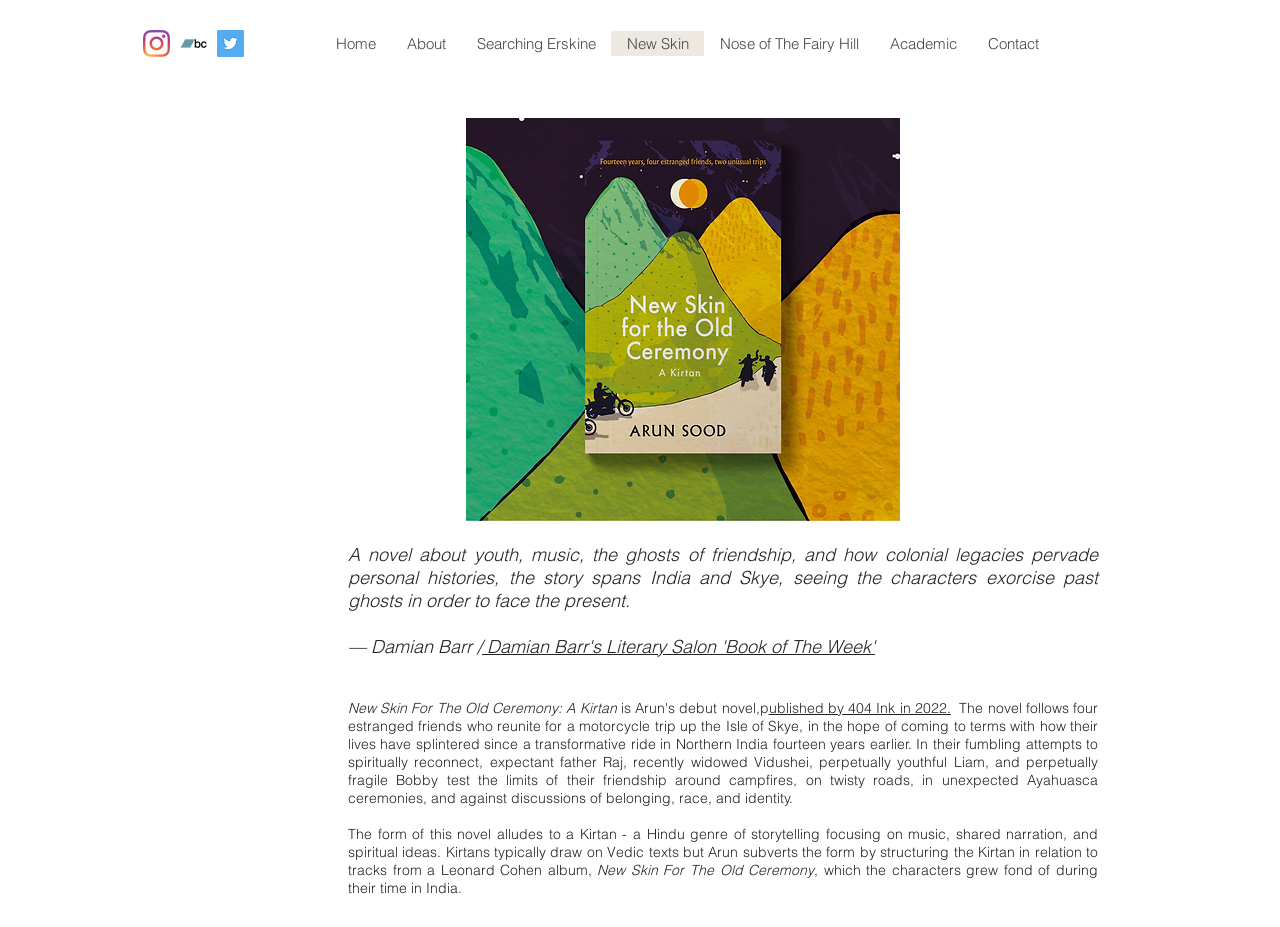Can you find the bounding box coordinates for the element to click on to achieve the instruction: "Explore the topic of data exchange"?

None